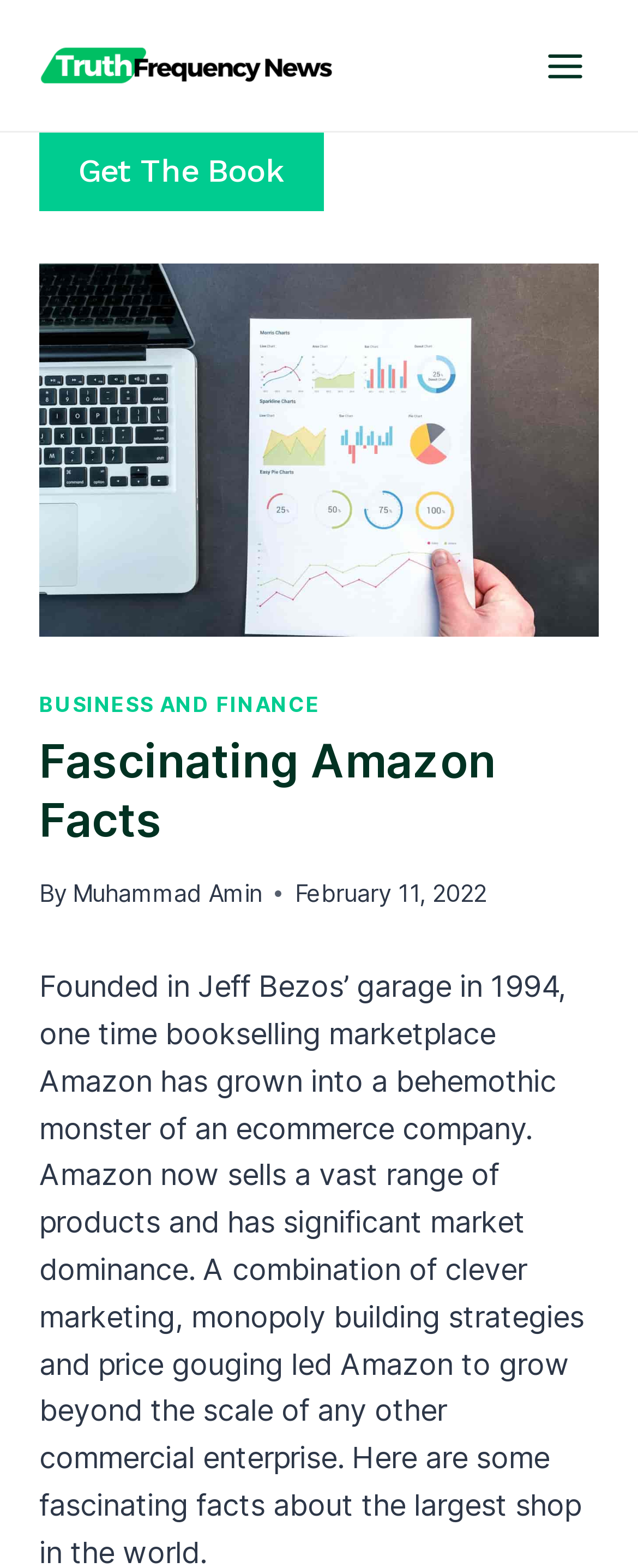Please provide a one-word or short phrase answer to the question:
Who is the author of the article?

Muhammad Amin